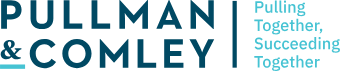Based on the image, please elaborate on the answer to the following question:
What is the primary focus of Pullman & Comley LLC?

The caption describes Pullman & Comley LLC as a prominent law firm known for its expertise in various legal services, indicating that legal services are the primary focus of the firm.